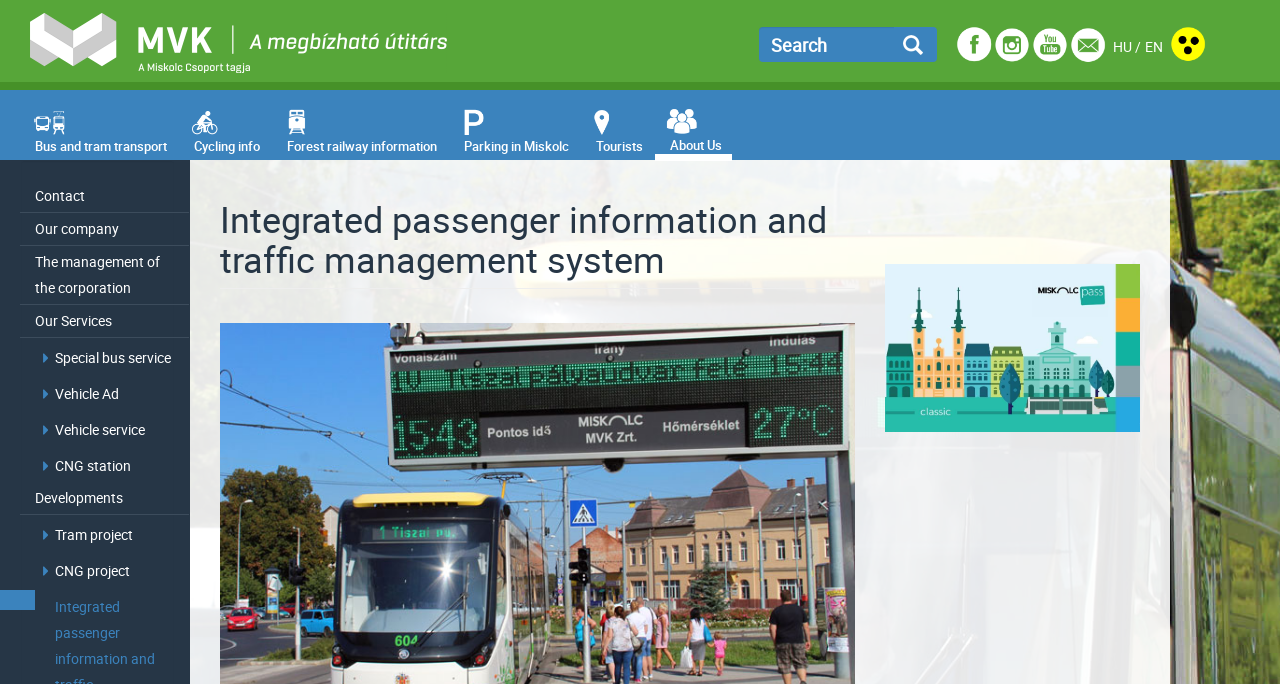Identify and provide the main heading of the webpage.

Integrated passenger information and traffic management system